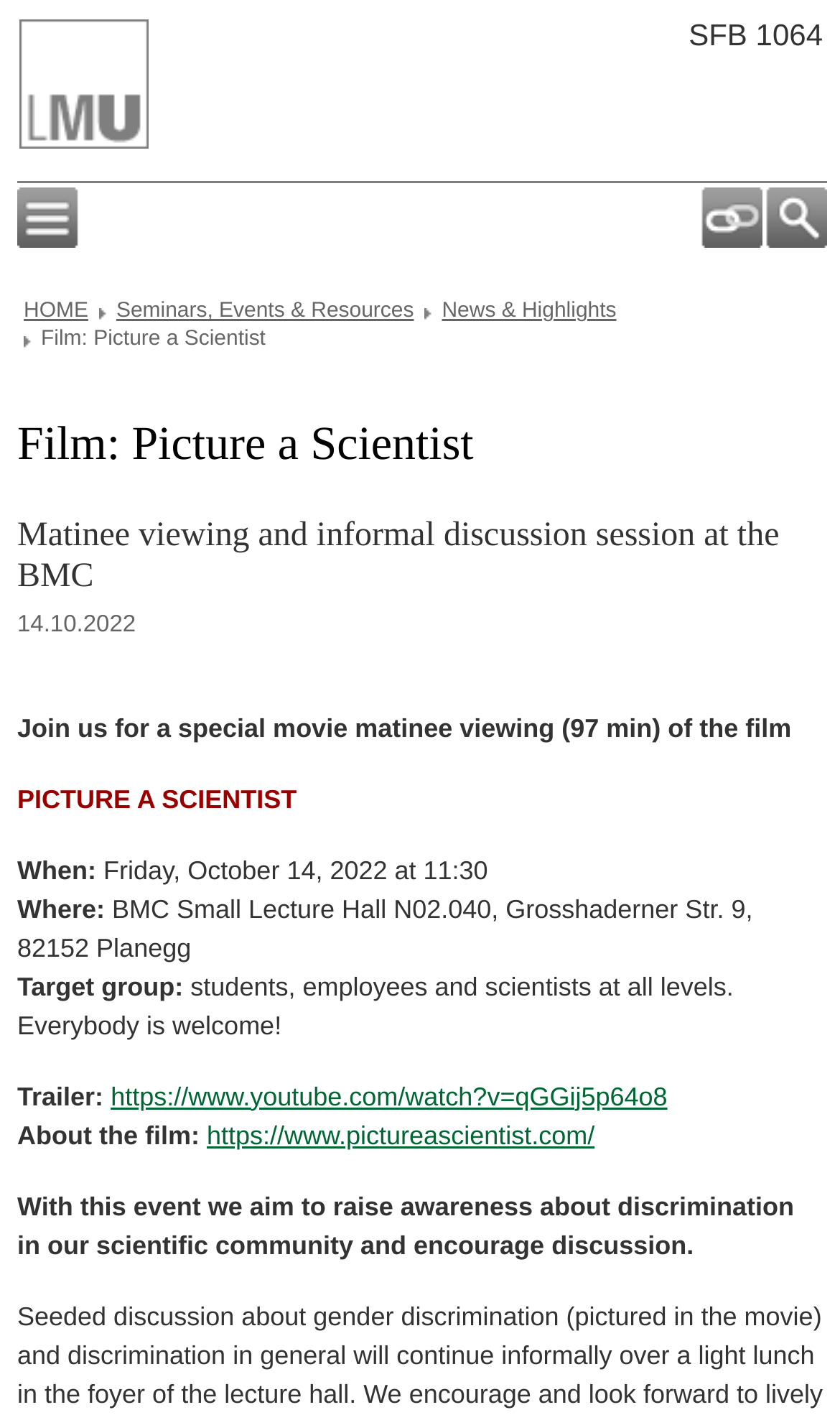Identify the first-level heading on the webpage and generate its text content.

Film: Picture a Scientist